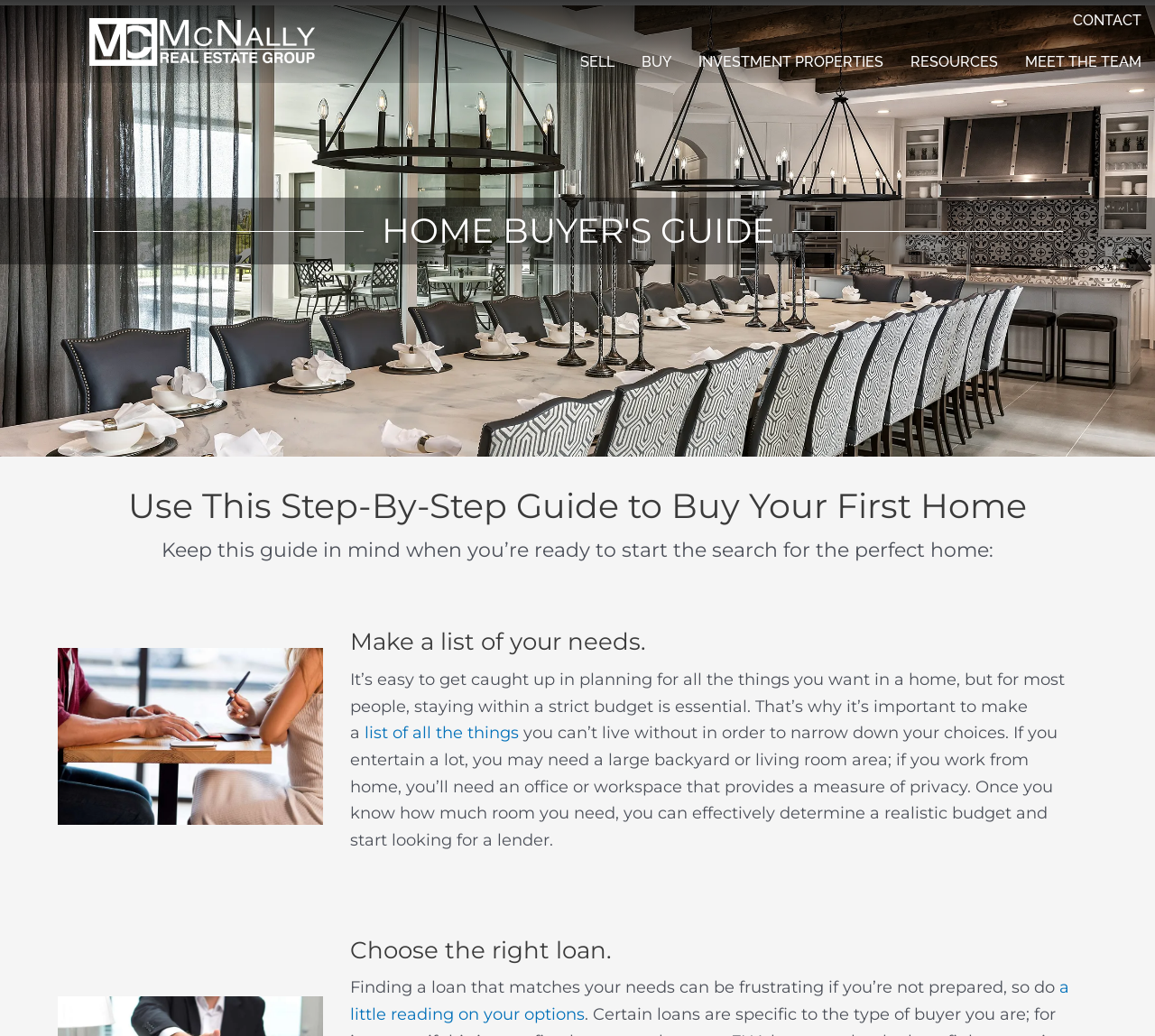Pinpoint the bounding box coordinates of the element to be clicked to execute the instruction: "Read about making a list of needs".

[0.316, 0.698, 0.449, 0.717]